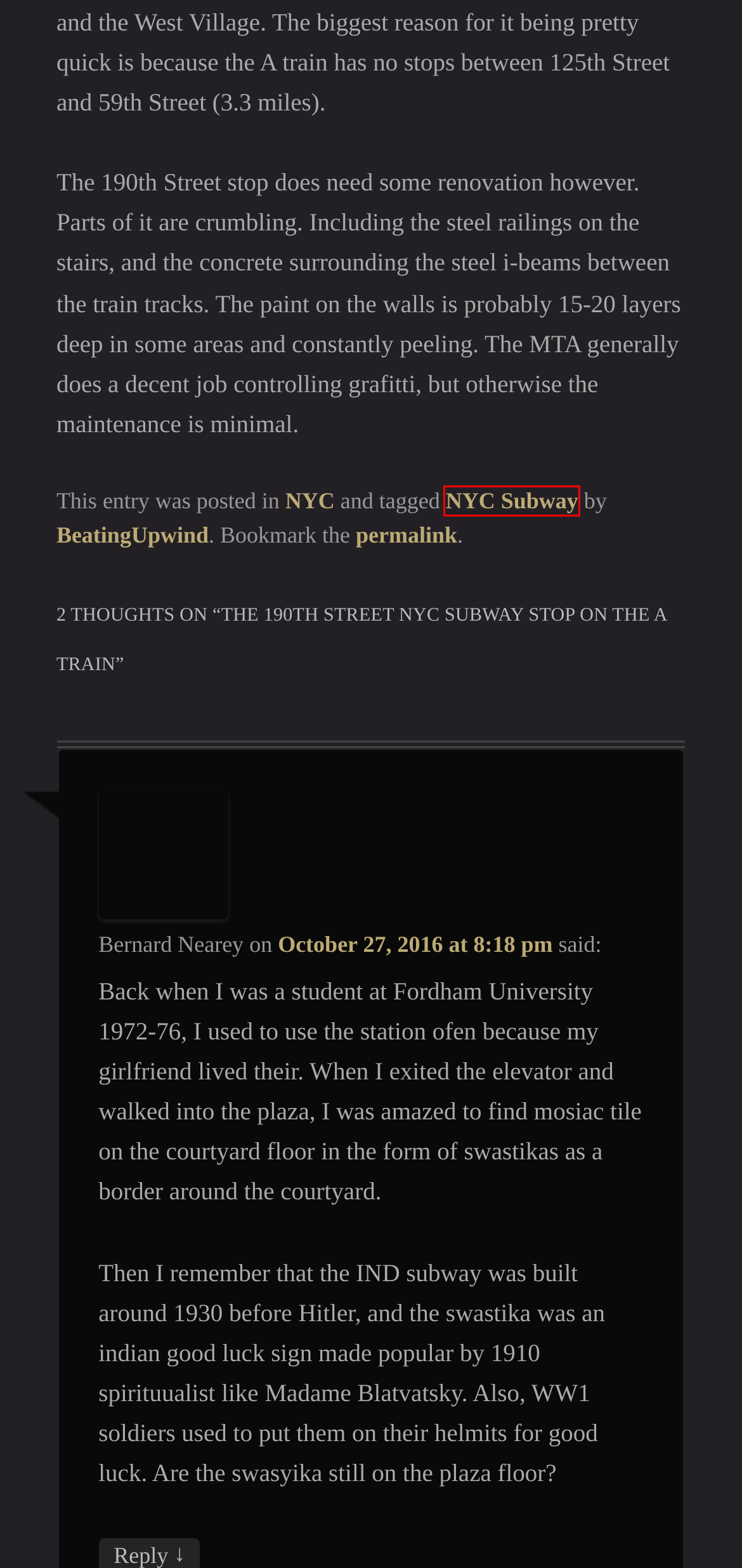Examine the screenshot of a webpage with a red bounding box around a specific UI element. Identify which webpage description best matches the new webpage that appears after clicking the element in the red bounding box. Here are the candidates:
A. NYC Subway | Beating Upwind
B. BeatingUpwind | Beating Upwind
C. About | Beating Upwind
D. Possibly The Worst YouTube Video Mashup Ever | Beating Upwind
E. NYC | Beating Upwind
F. Recommendations | Beating Upwind
G. The Bailey House Sells For A Mere $1.4M! | Beating Upwind
H. Beating Upwind | The life of a gay New Yorker

A